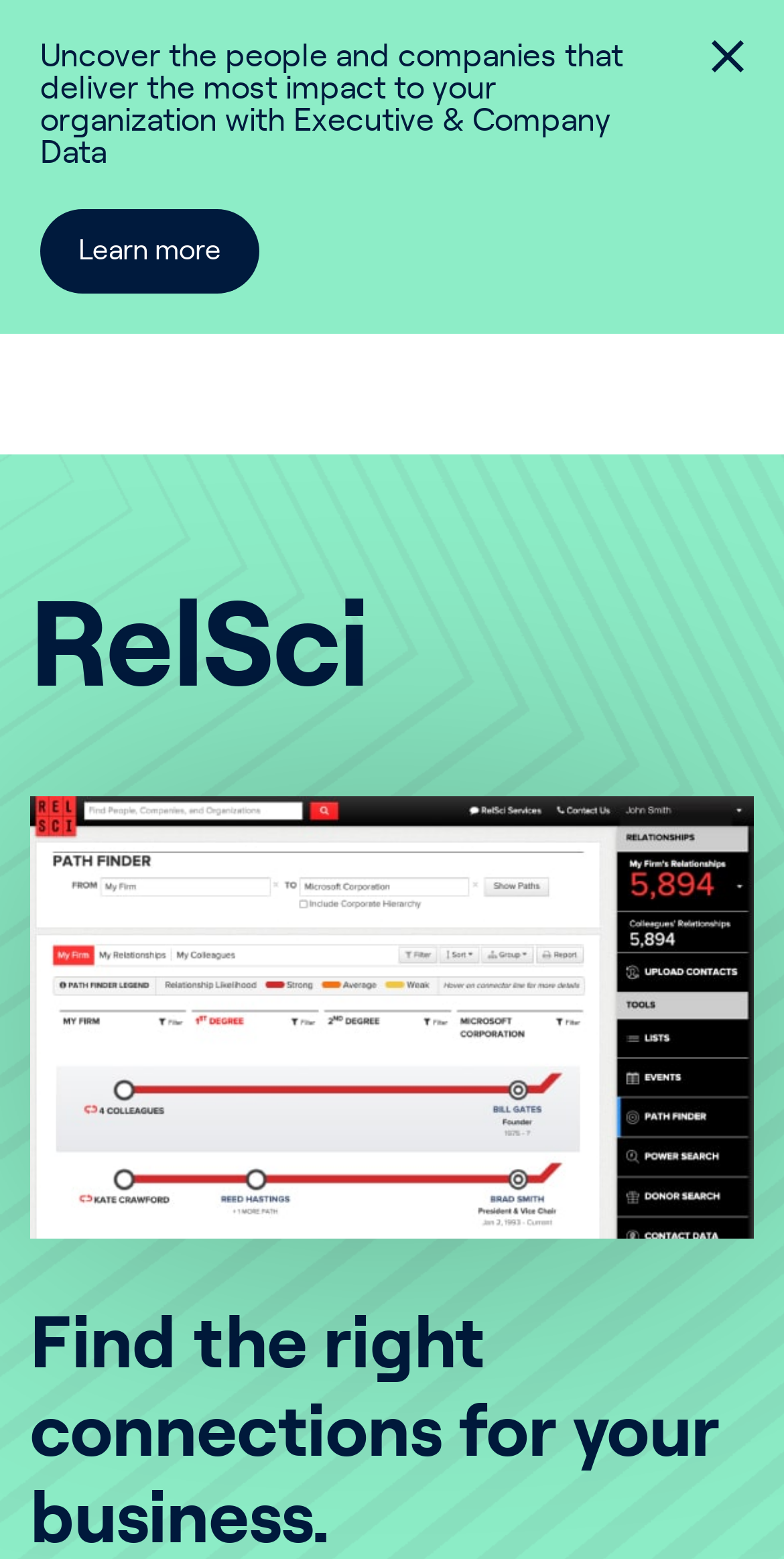Please give a concise answer to this question using a single word or phrase: 
What is the theme of the webpage content?

Business connections and data